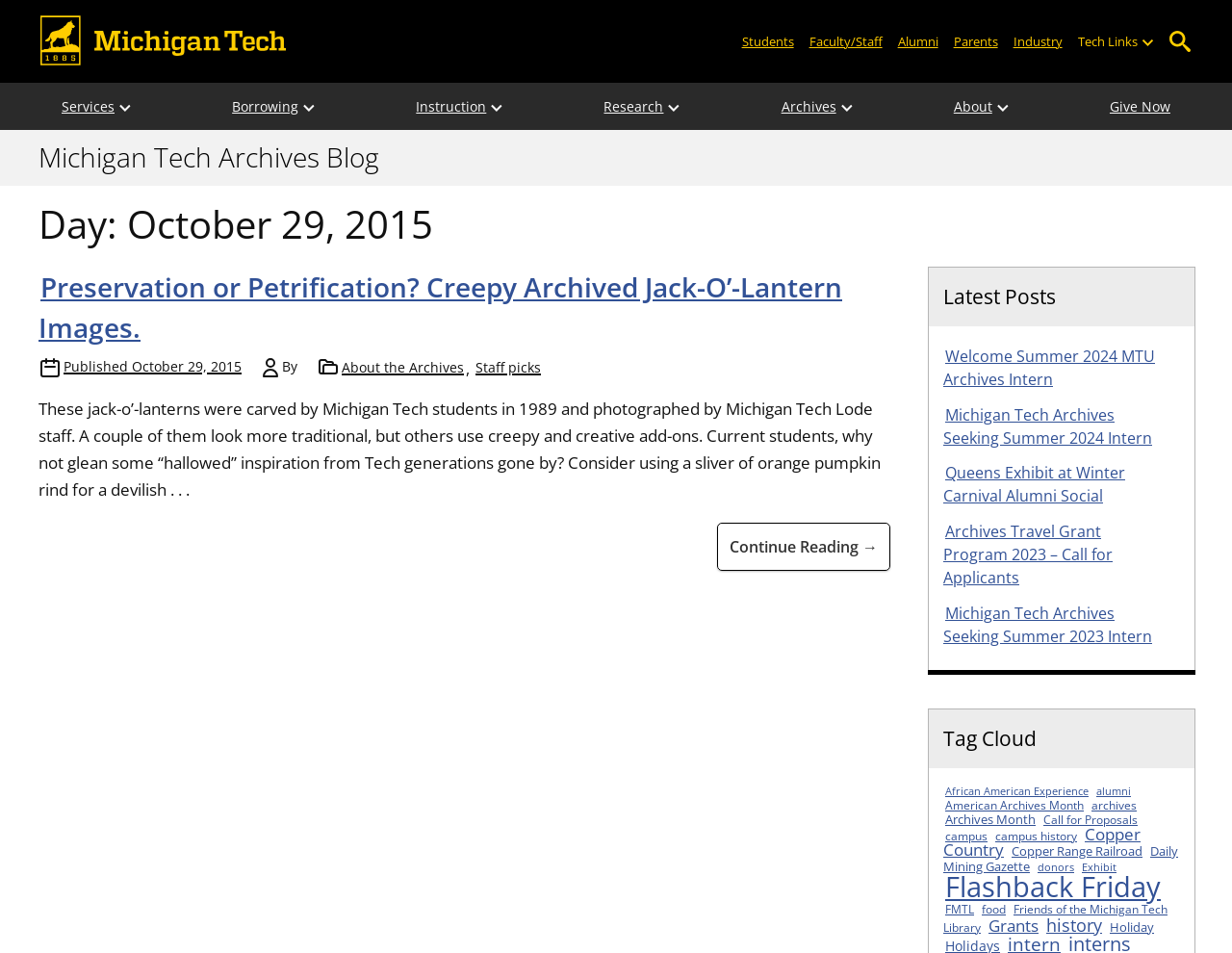Find the bounding box coordinates for the element described here: "Contact Us".

None